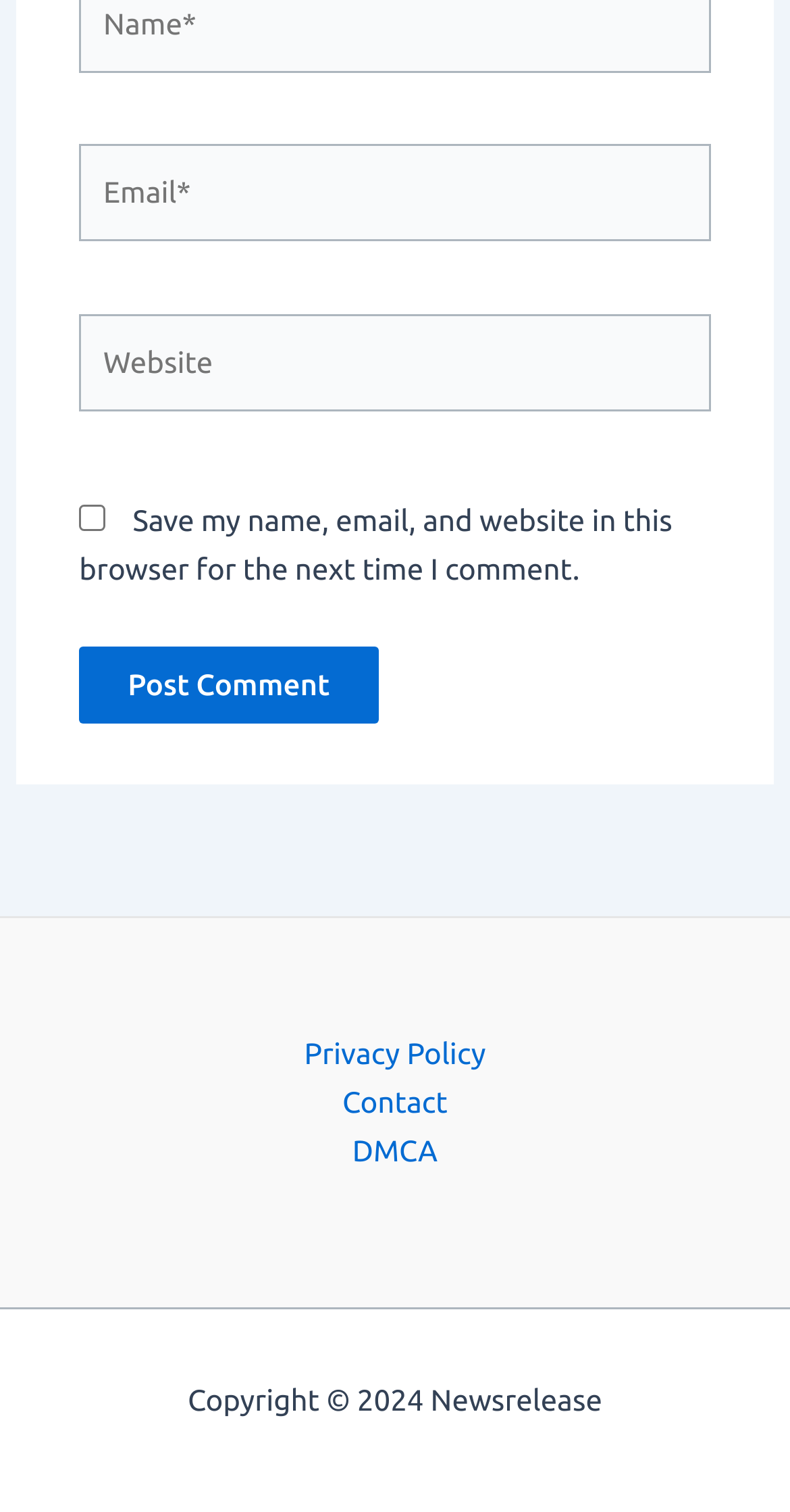Mark the bounding box of the element that matches the following description: "name="submit" value="Post Comment"".

[0.1, 0.427, 0.479, 0.479]